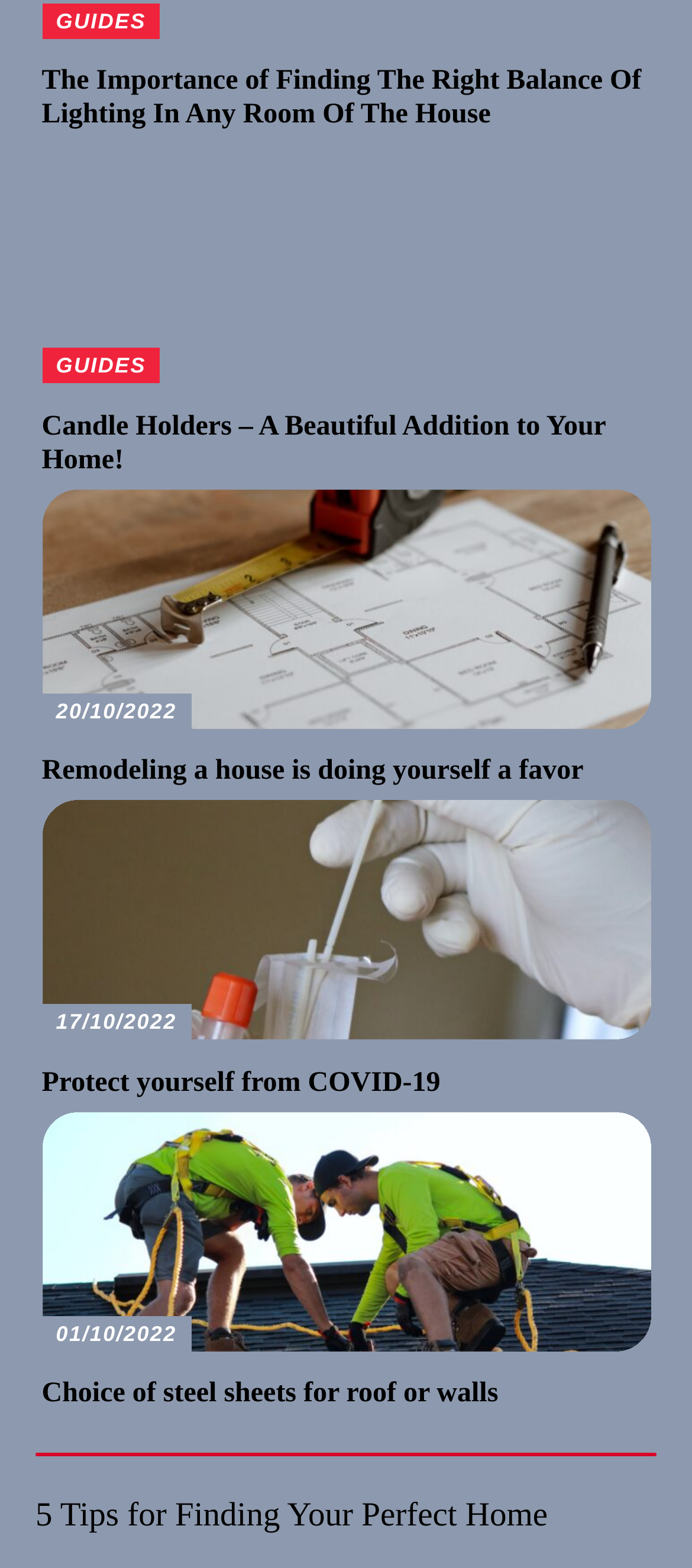For the following element description, predict the bounding box coordinates in the format (top-left x, top-left y, bottom-right x, bottom-right y). All values should be floating point numbers between 0 and 1. Description: 17/10/2022 Protect yourself from COVID-19

[0.06, 0.511, 0.94, 0.701]